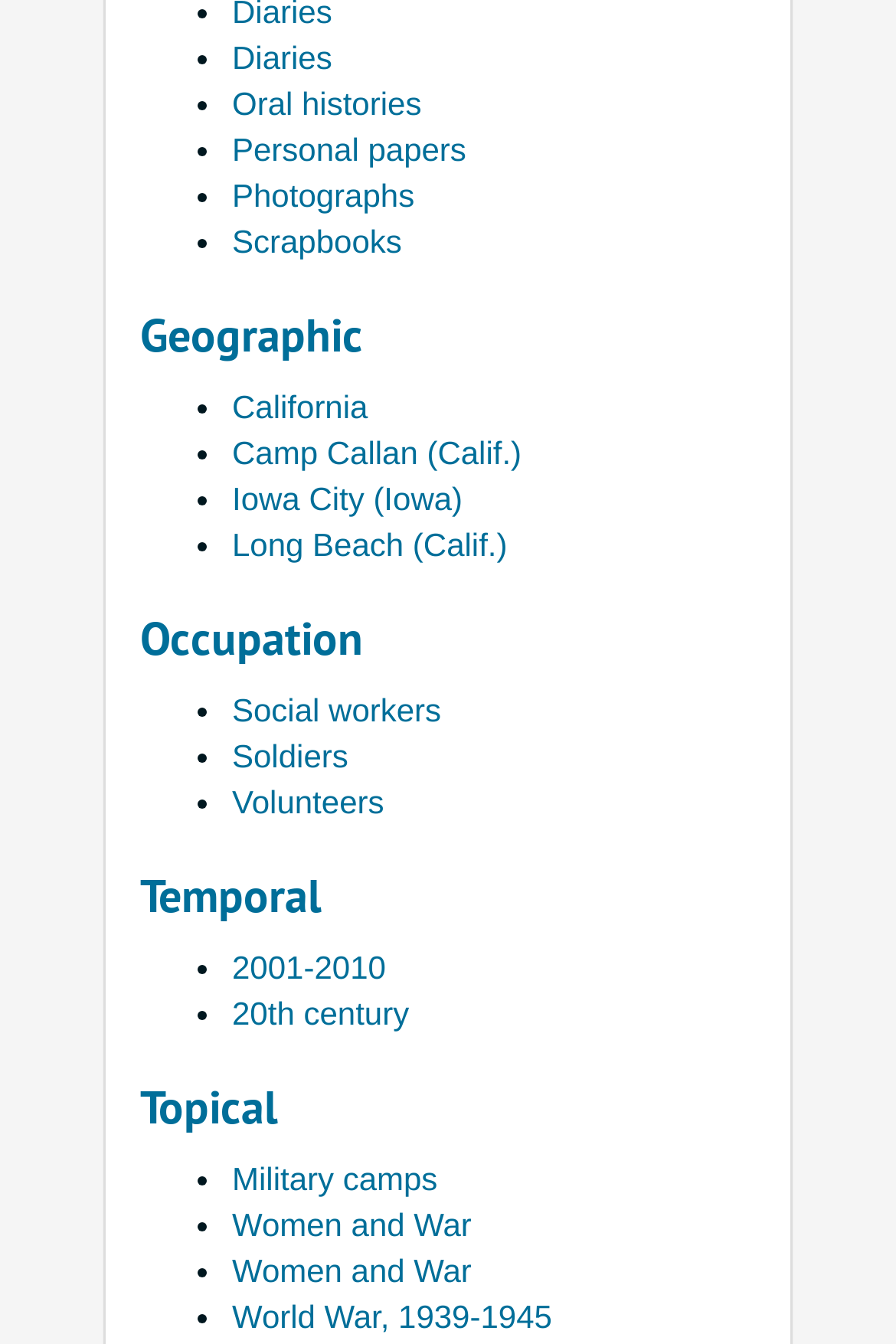Please reply with a single word or brief phrase to the question: 
How many links are there under the Occupation category?

3